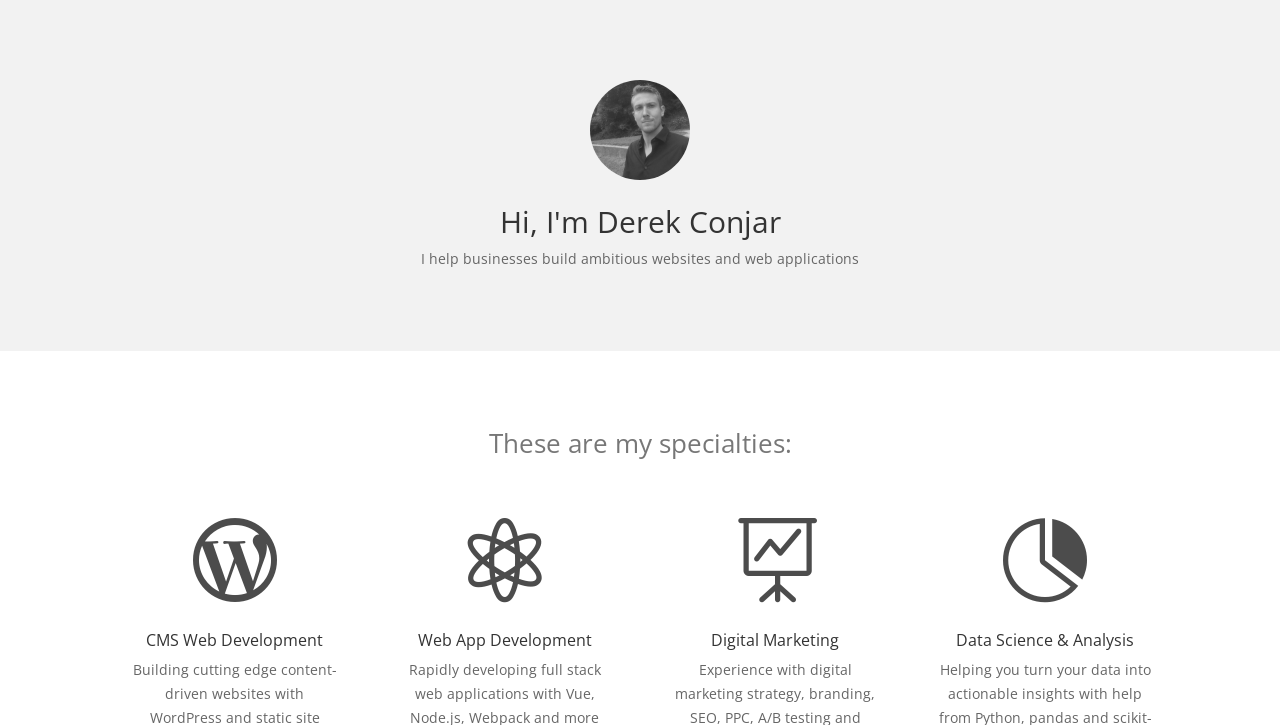What are the specialties of Derek Conjar?
Please provide a single word or phrase answer based on the image.

CMS Web Development, Web App Development, Digital Marketing, Data Science & Analysis